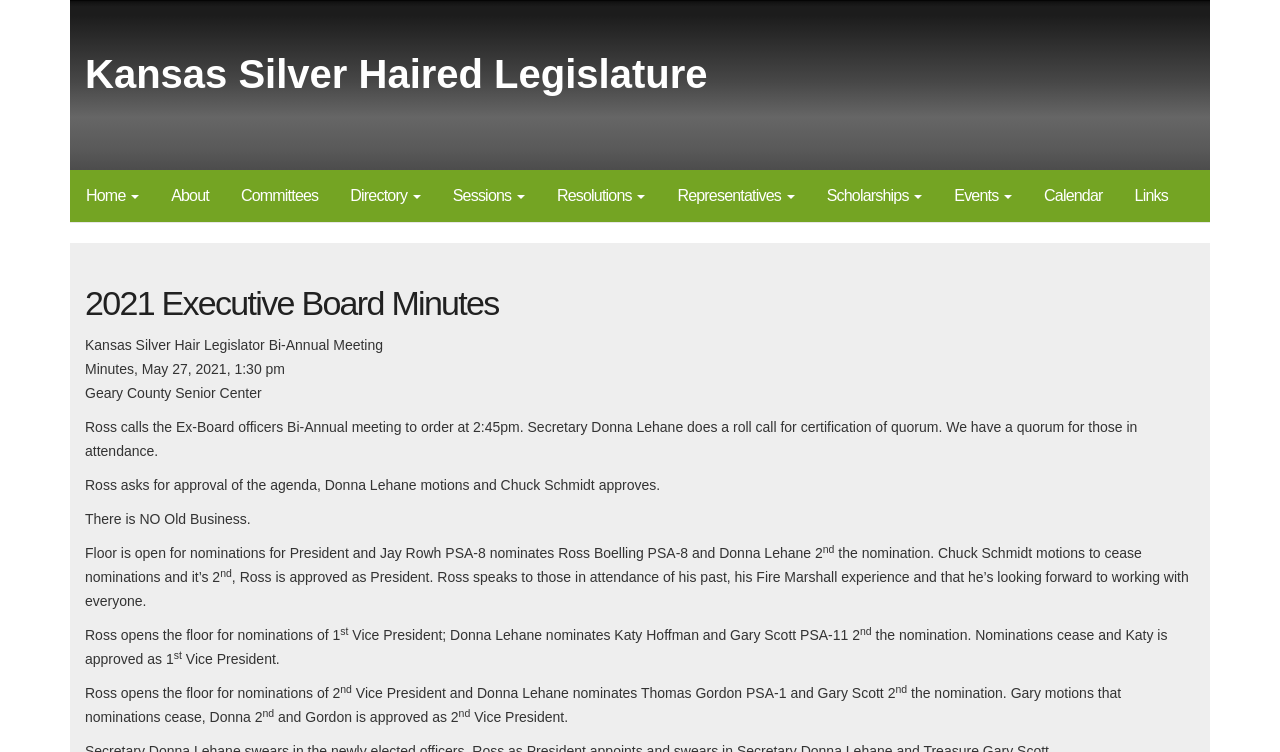Offer a comprehensive description of the webpage’s content and structure.

The webpage is about the 2021 Executive Board Minutes of the Kansas Silver Haired Legislature. At the top, there is a navigation menu with 10 links: Home, About, Committees, Directory, Sessions, Resolutions, Representatives, Scholarships, Events, and Calendar. Below the navigation menu, there is a heading that reads "2021 Executive Board Minutes". 

Under the heading, there are several paragraphs of text that describe the minutes of the meeting. The text is divided into sections, each describing a different part of the meeting. The sections include the call to order, the approval of the agenda, the nomination and election of officers, and other business discussed during the meeting. 

The text is presented in a clear and organized manner, with each section building on the previous one to provide a comprehensive summary of the meeting. There are no images on the page, and the focus is on the text content.